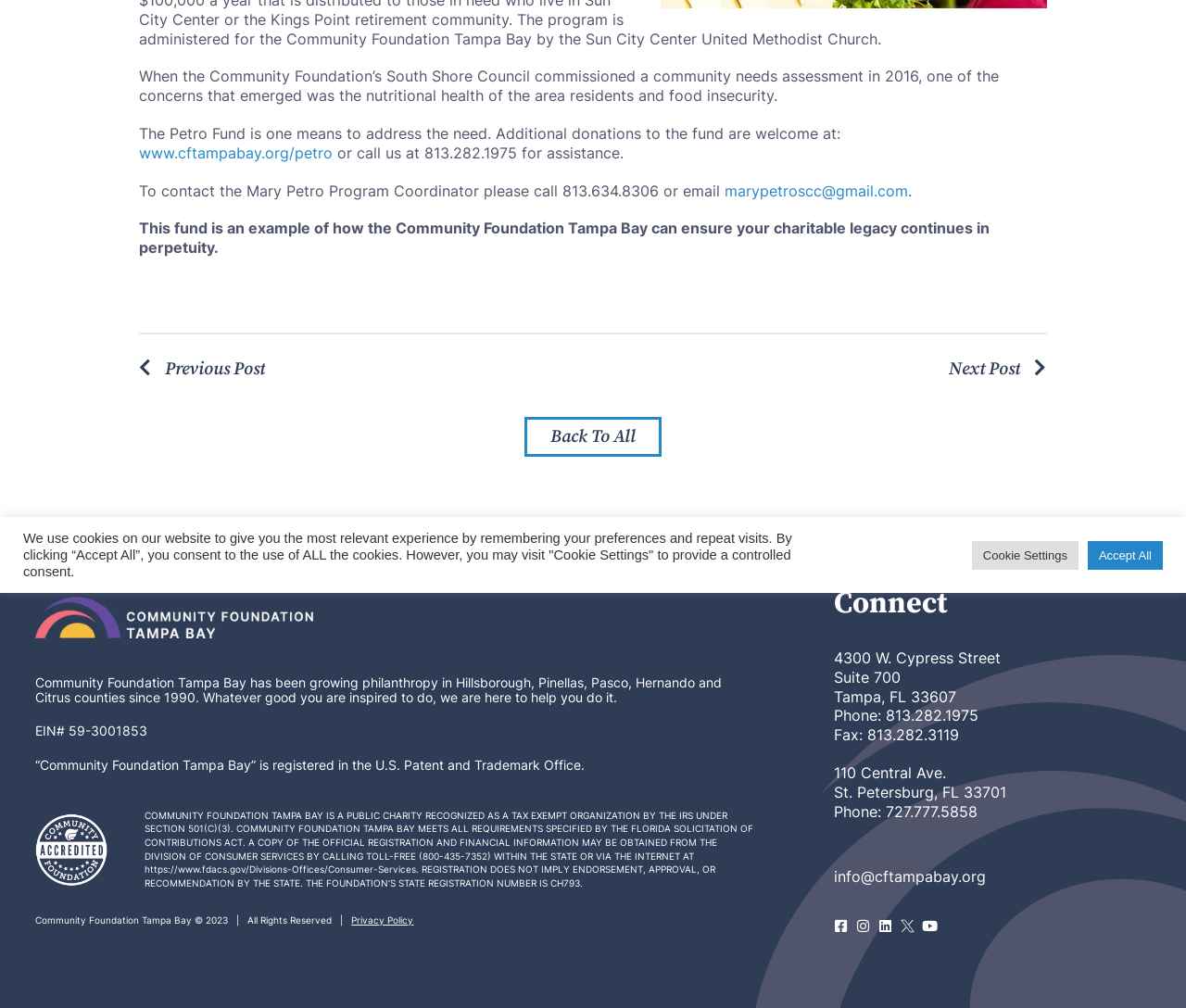Identify the bounding box coordinates for the UI element mentioned here: "Nautical Flags". Provide the coordinates as four float values between 0 and 1, i.e., [left, top, right, bottom].

None